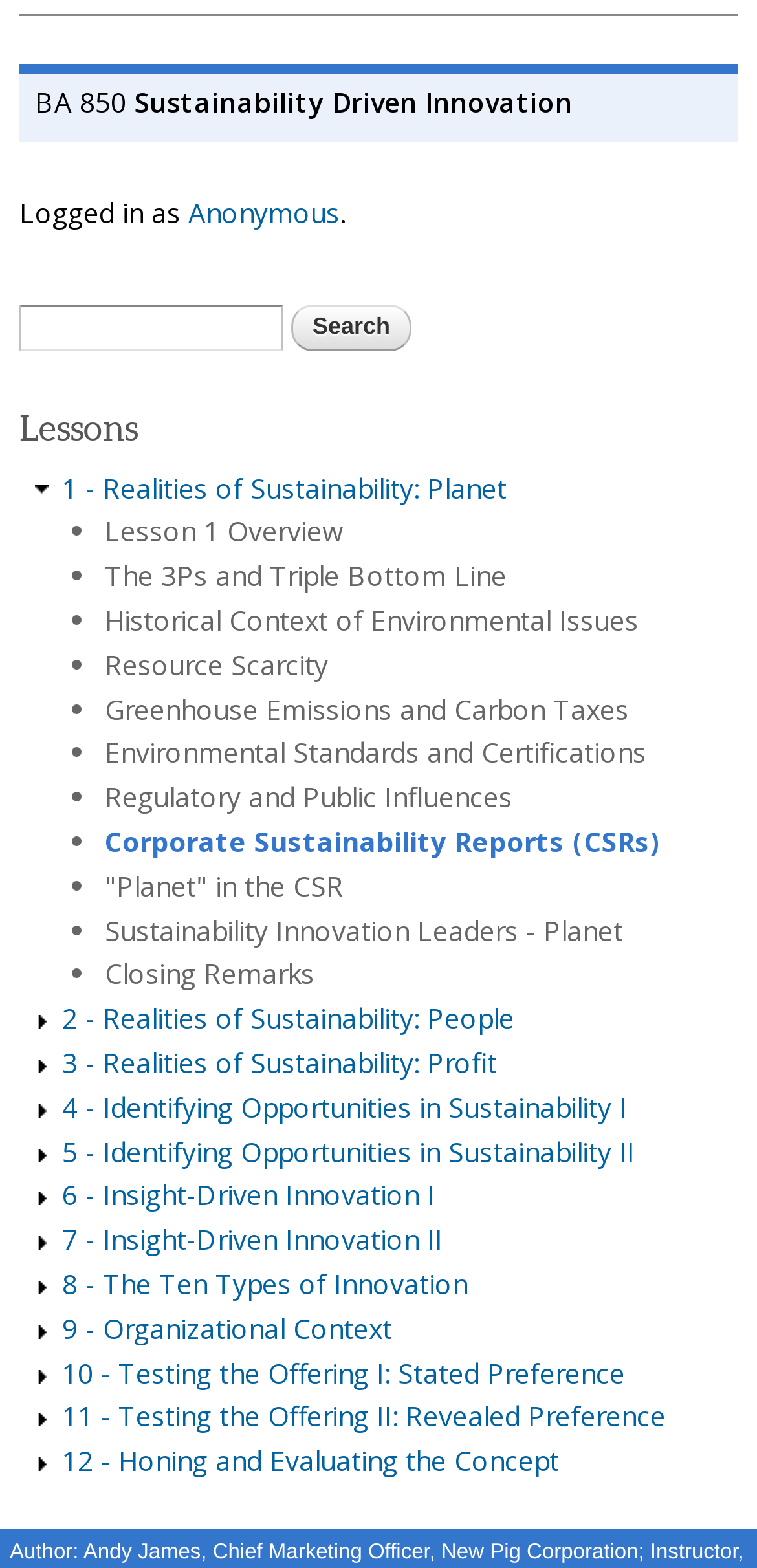Bounding box coordinates should be provided in the format (top-left x, top-left y, bottom-right x, bottom-right y) with all values between 0 and 1. Identify the bounding box for this UI element: Environmental Standards and Certifications

[0.138, 0.468, 0.854, 0.492]